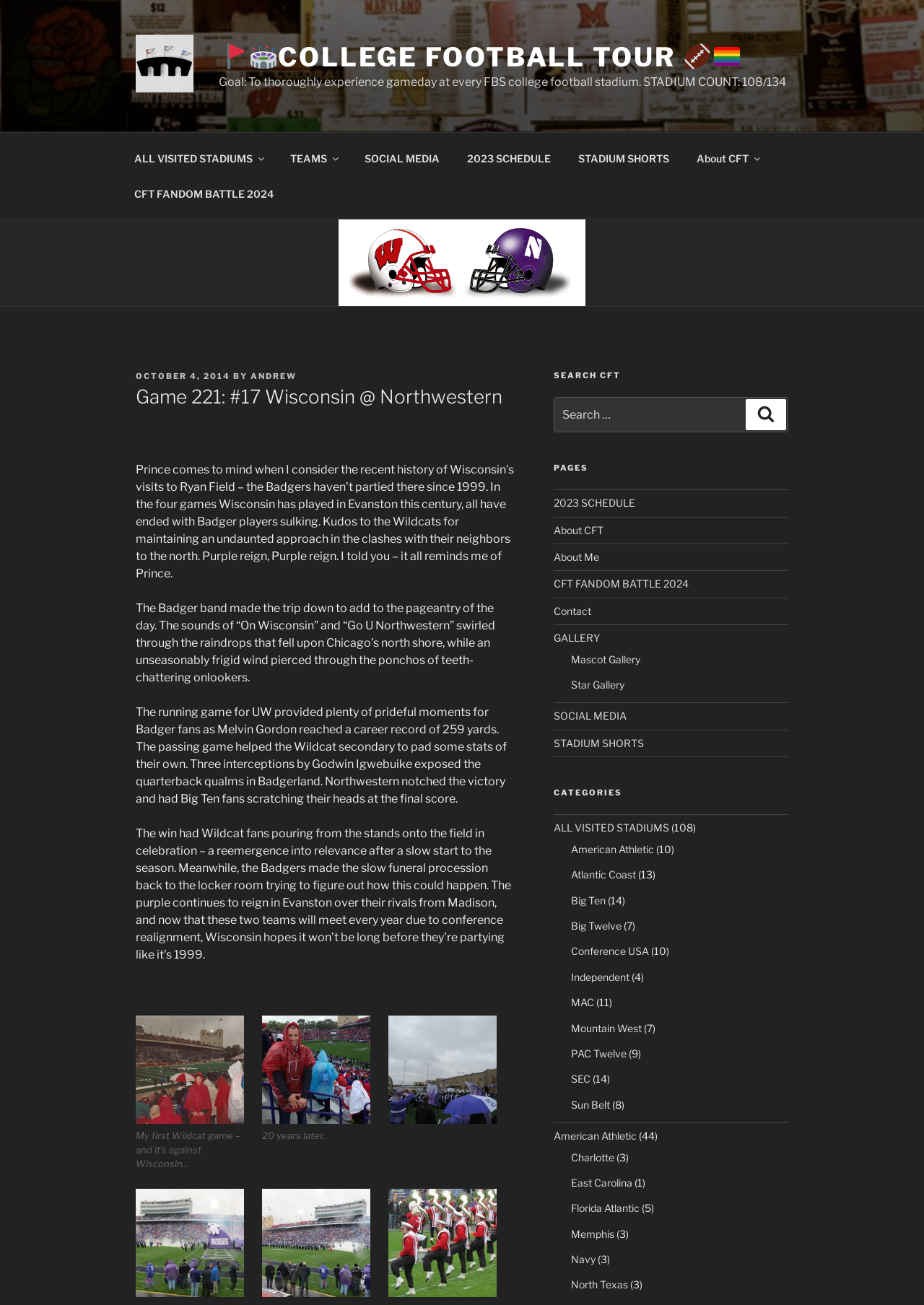Extract the heading text from the webpage.

Game 221: #17 Wisconsin @ Northwestern